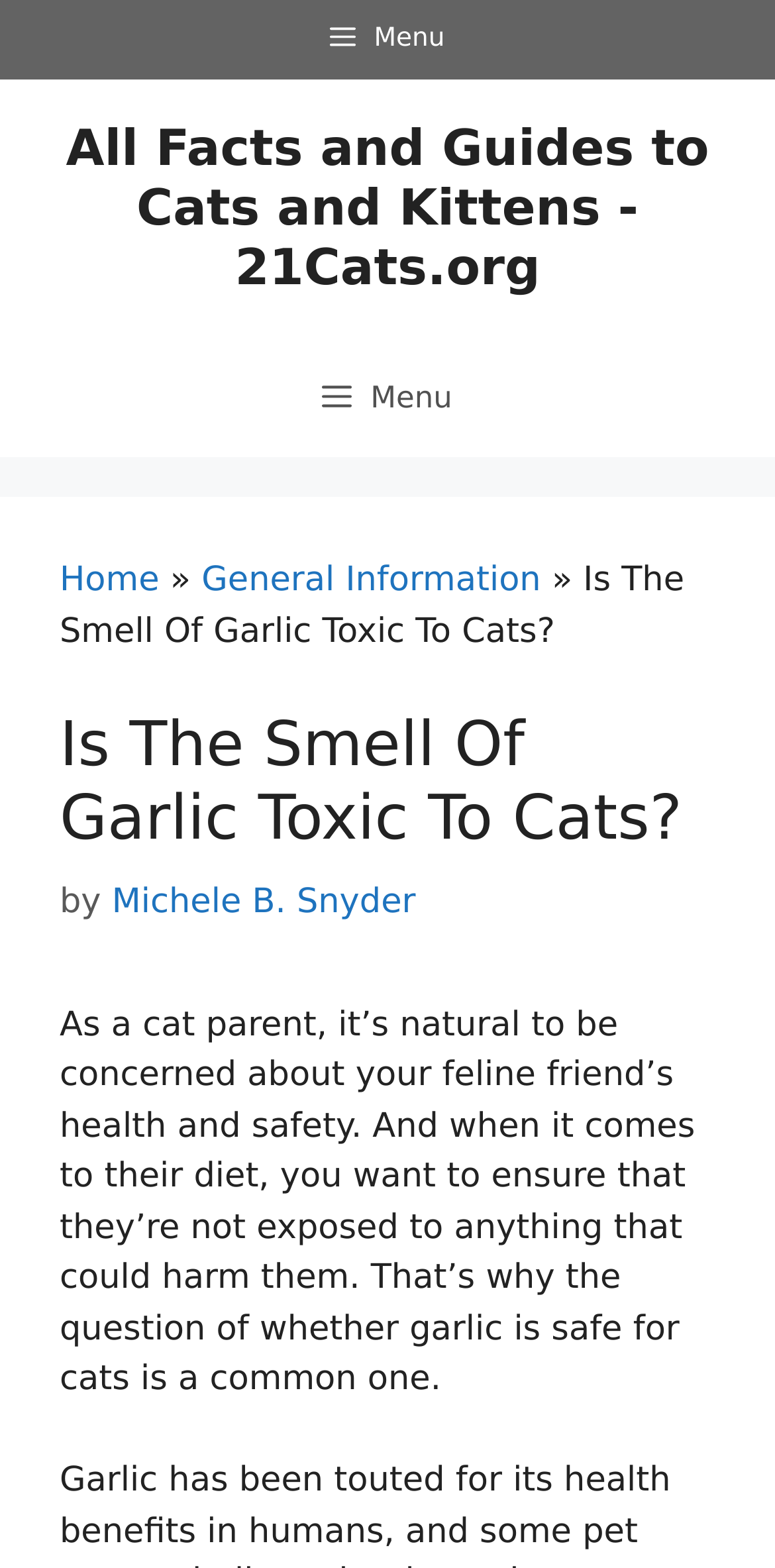Respond to the question below with a single word or phrase:
What is the purpose of the menu button?

To expand the primary menu